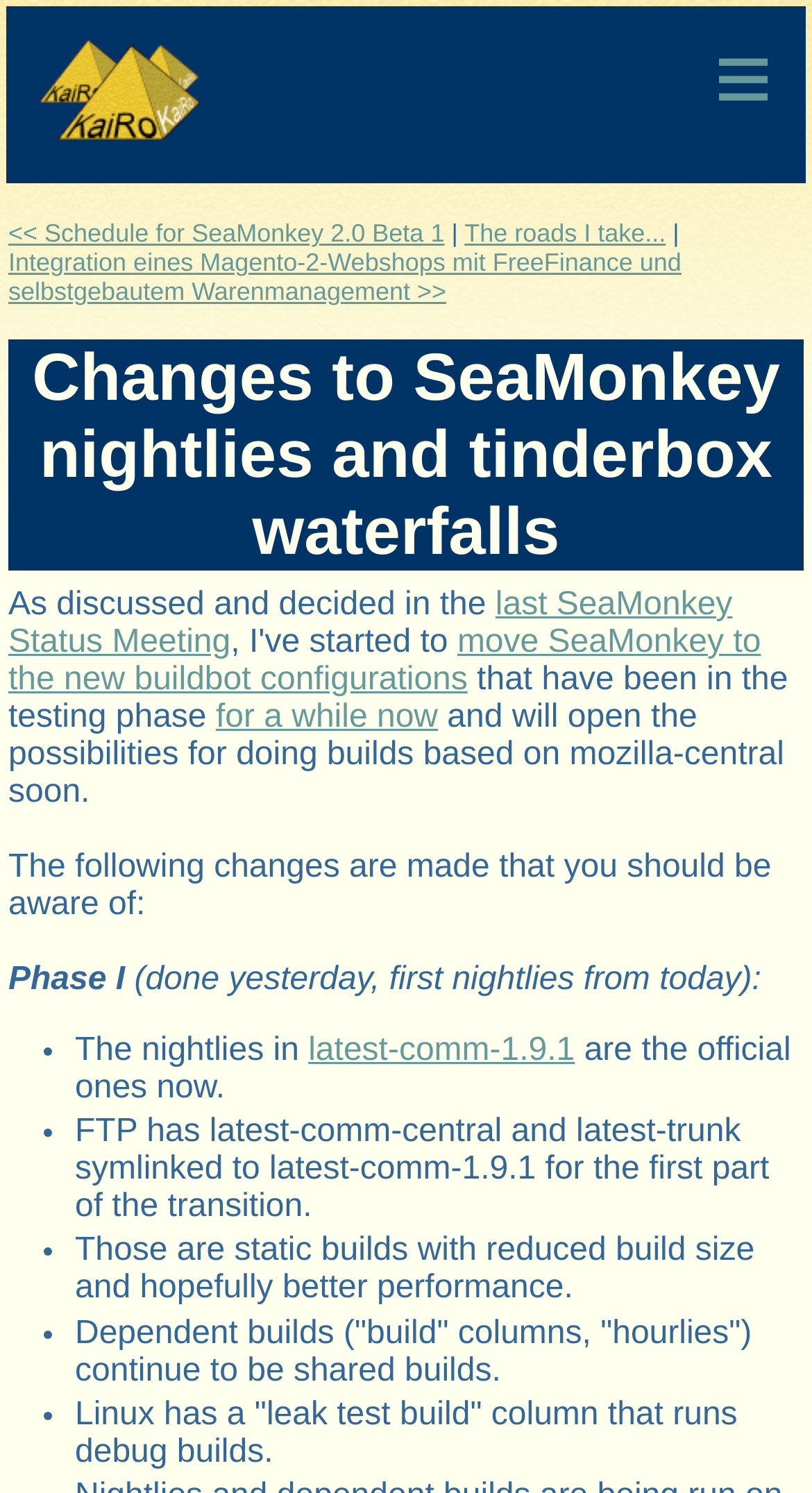Indicate the bounding box coordinates of the element that must be clicked to execute the instruction: "Click on 'EVA Naturals Anti Aging 10 Actives Serum 30ml'". The coordinates should be given as four float numbers between 0 and 1, i.e., [left, top, right, bottom].

None